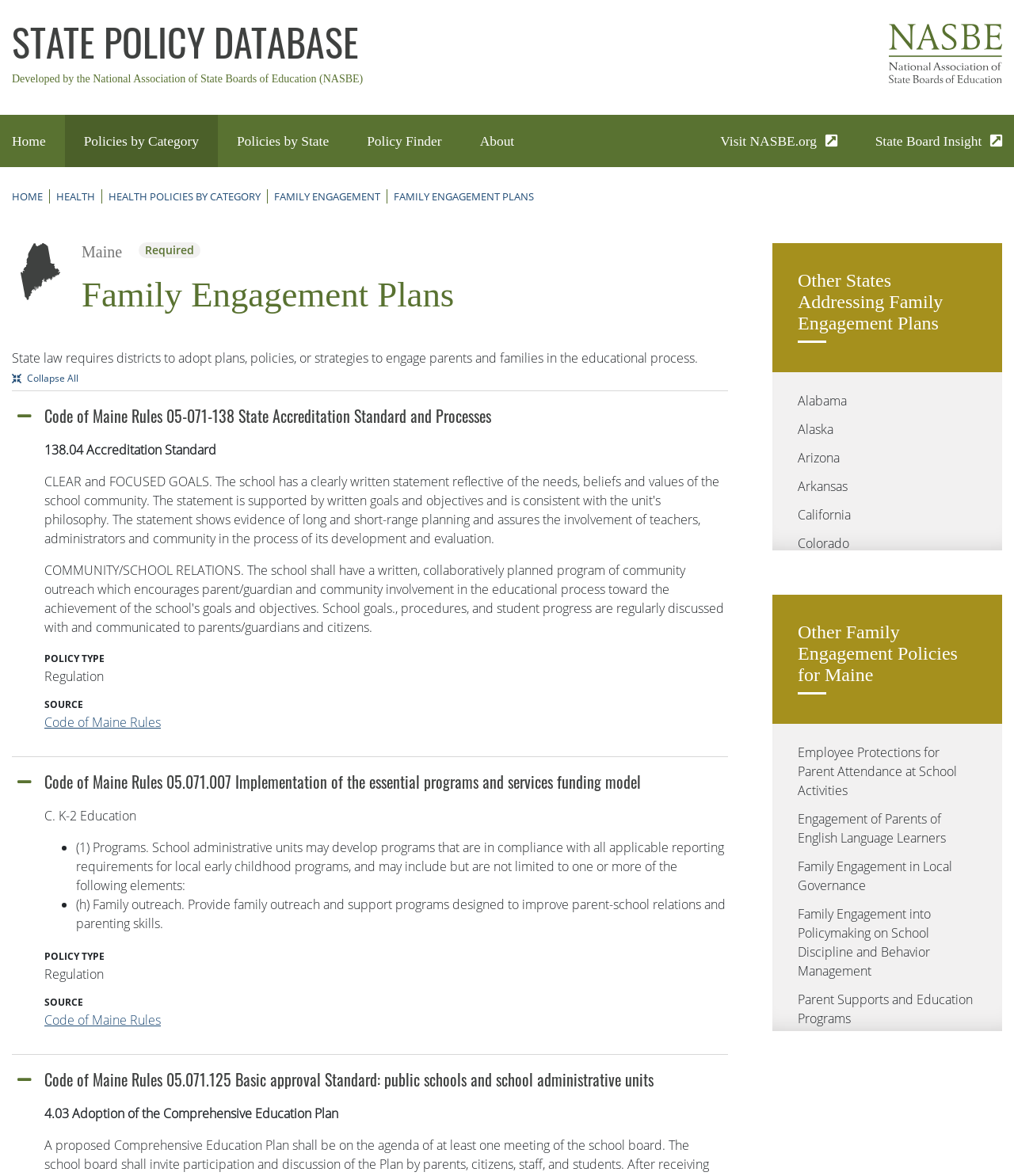Can you provide the bounding box coordinates for the element that should be clicked to implement the instruction: "Collapse all sections"?

[0.012, 0.316, 0.078, 0.327]